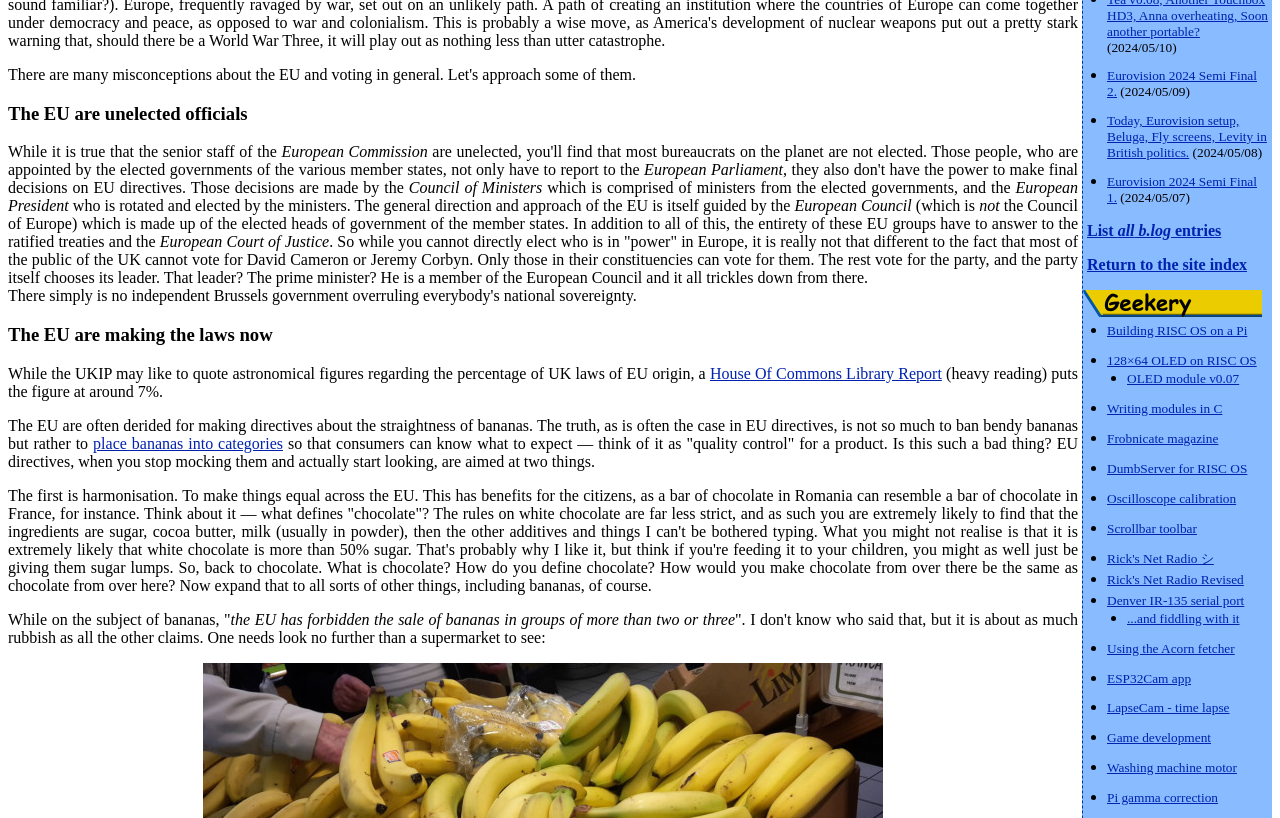Ascertain the bounding box coordinates for the UI element detailed here: "ESP32Cam app". The coordinates should be provided as [left, top, right, bottom] with each value being a float between 0 and 1.

[0.865, 0.818, 0.931, 0.839]